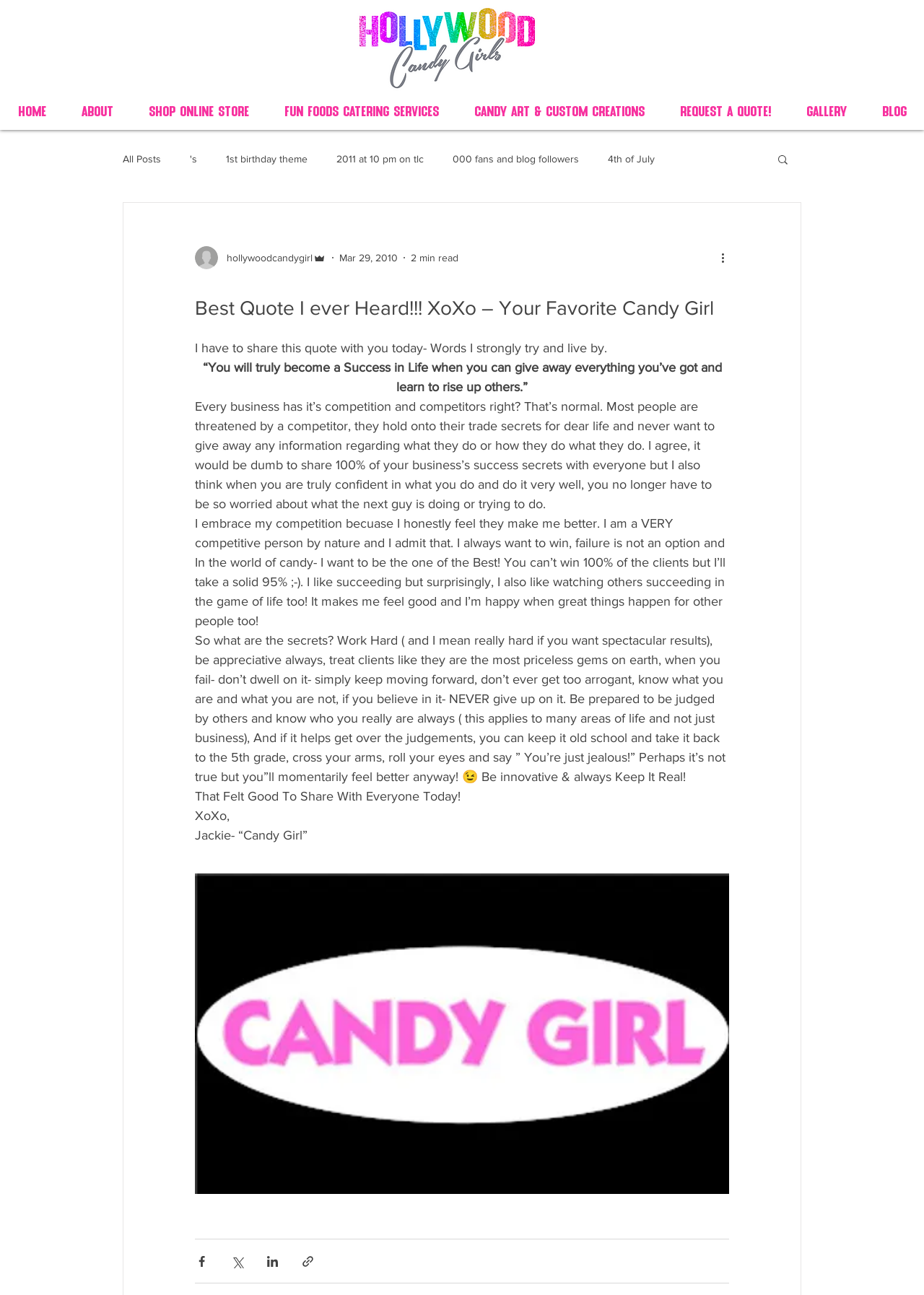Please provide a one-word or short phrase answer to the question:
What is the topic of the blog post?

Success in life